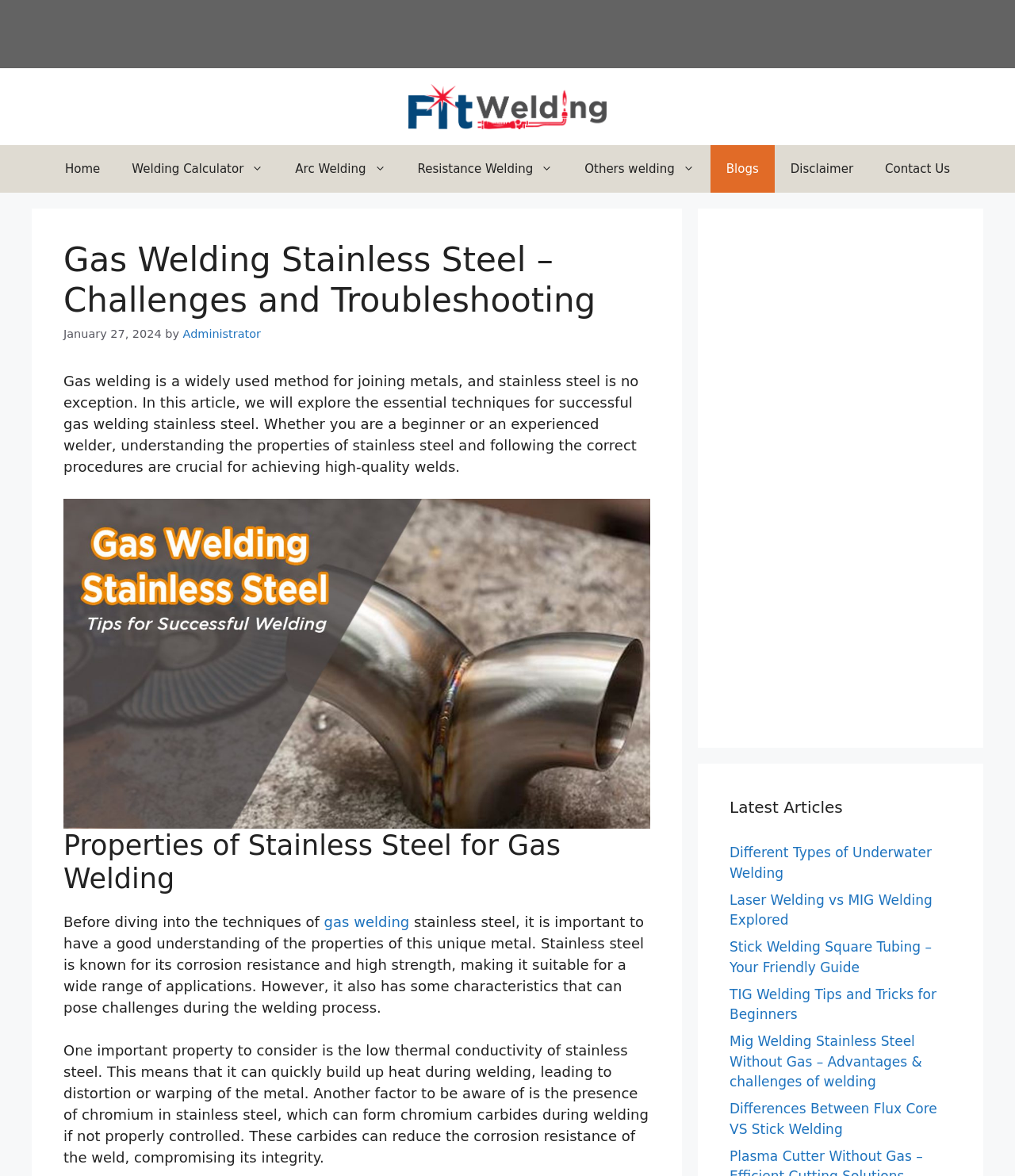Explain the webpage's layout and main content in detail.

The webpage is about gas welding stainless steel, with a focus on the challenges and troubleshooting of this process. At the top, there is a banner with a link to the website "Fit Welding" and an image of the same name. Below the banner, there is a navigation menu with links to various sections of the website, including "Home", "Welding Calculator", "Arc Welding", and others.

The main content of the page is divided into sections, starting with a heading that reads "Gas Welding Stainless Steel – Challenges and Troubleshooting". Below this heading, there is a paragraph of text that introduces the topic of gas welding stainless steel and explains the importance of understanding the properties of this metal.

The next section is headed "Properties of Stainless Steel for Gas Welding" and provides information about the characteristics of stainless steel that can affect the welding process. This section includes a figure with an image related to gas welding stainless steel.

The page also features a section with links to latest articles, including "Different Types of Underwater Welding", "Laser Welding vs MIG Welding Explored", and others. These links are located at the bottom right of the page.

Throughout the page, there are several images and links to other resources, including a link to the author's profile. The overall layout is organized and easy to follow, with clear headings and concise text.